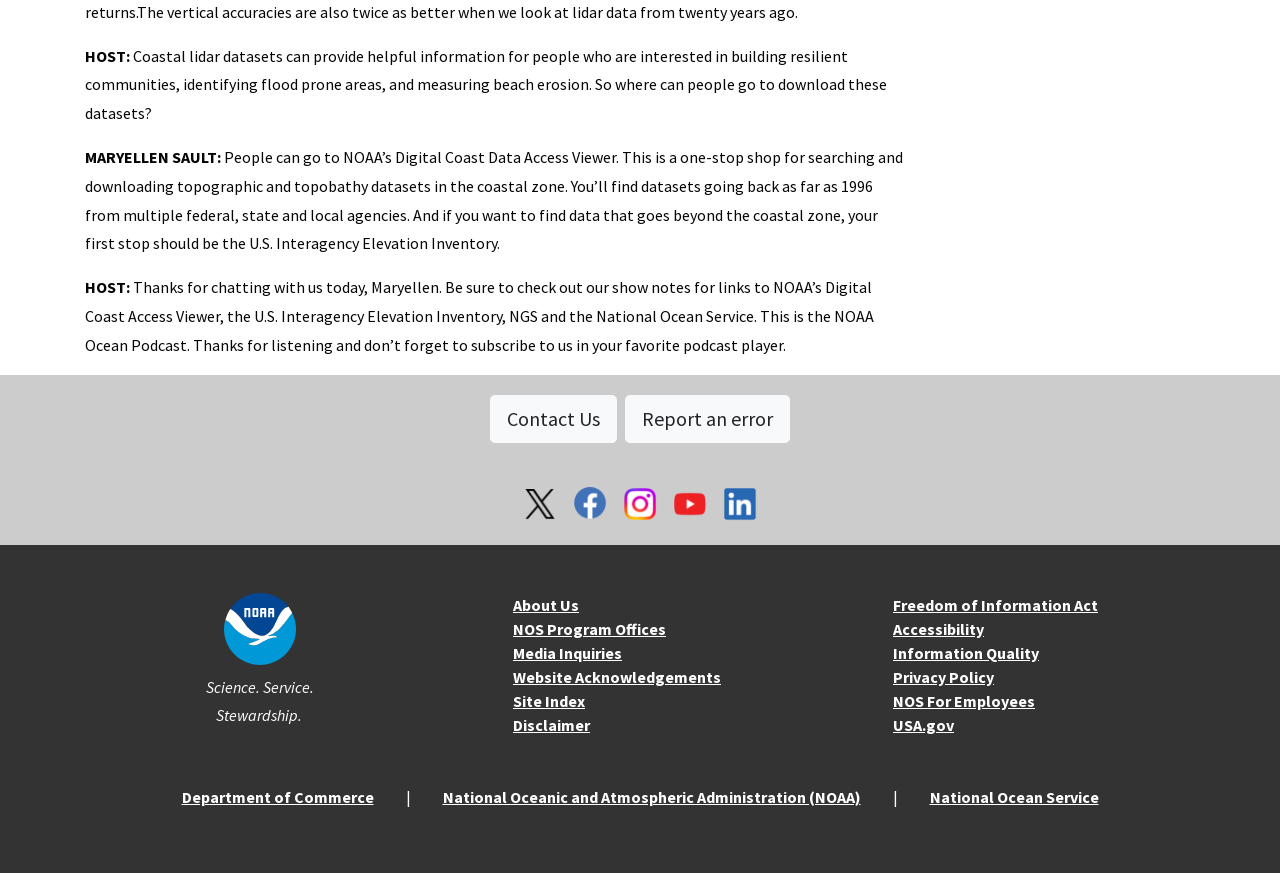Using the description: "Freedom of Information Act", determine the UI element's bounding box coordinates. Ensure the coordinates are in the format of four float numbers between 0 and 1, i.e., [left, top, right, bottom].

[0.698, 0.681, 0.858, 0.704]